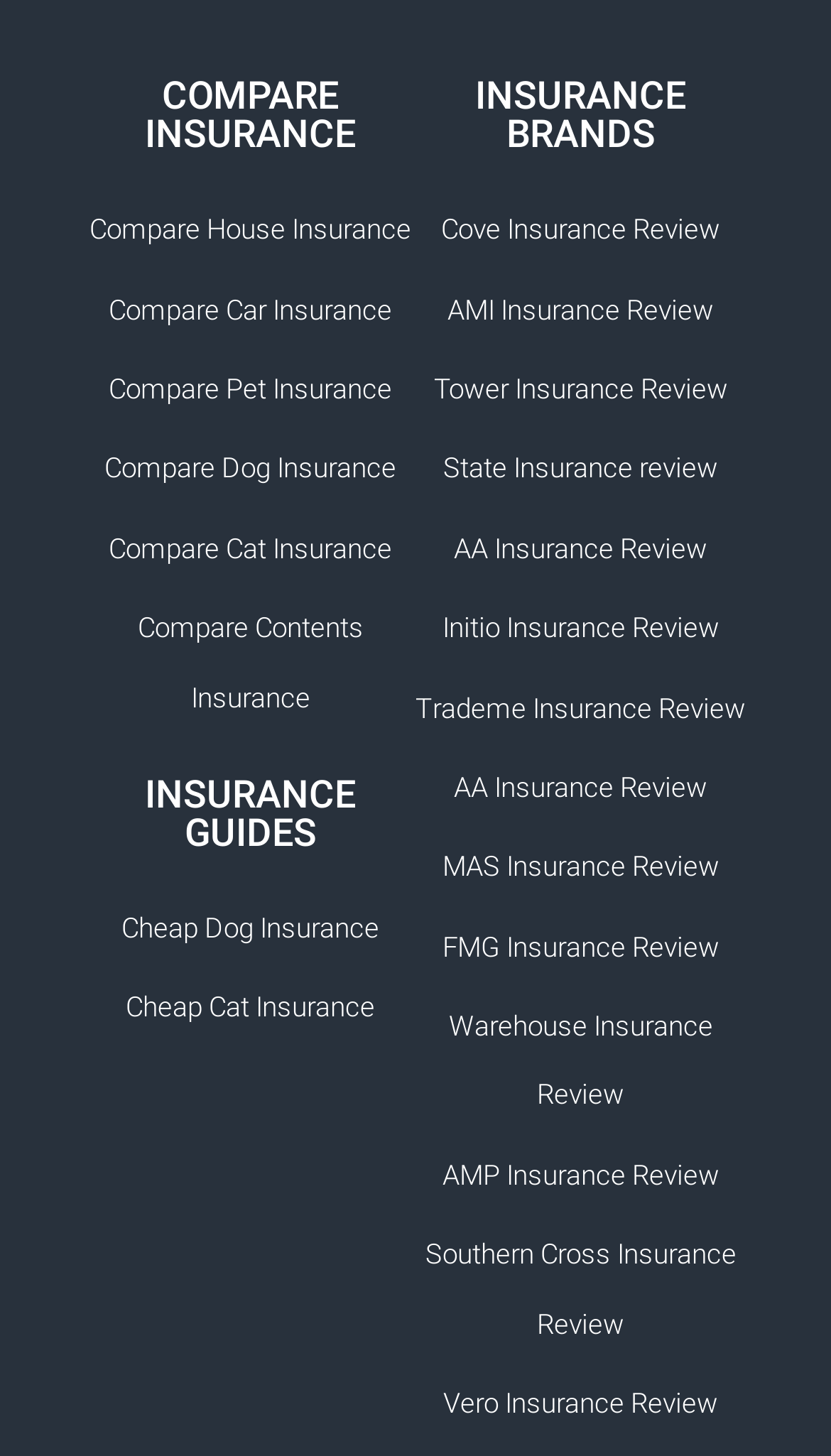Identify and provide the bounding box coordinates of the UI element described: "Southern Cross Insurance Review". The coordinates should be formatted as [left, top, right, bottom], with each number being a float between 0 and 1.

[0.5, 0.839, 0.897, 0.934]